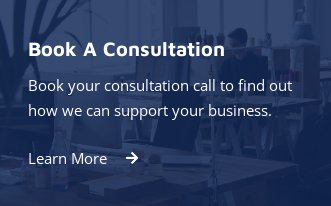What is the tone of the message in the image?
Refer to the screenshot and answer in one word or phrase.

Inviting and professional